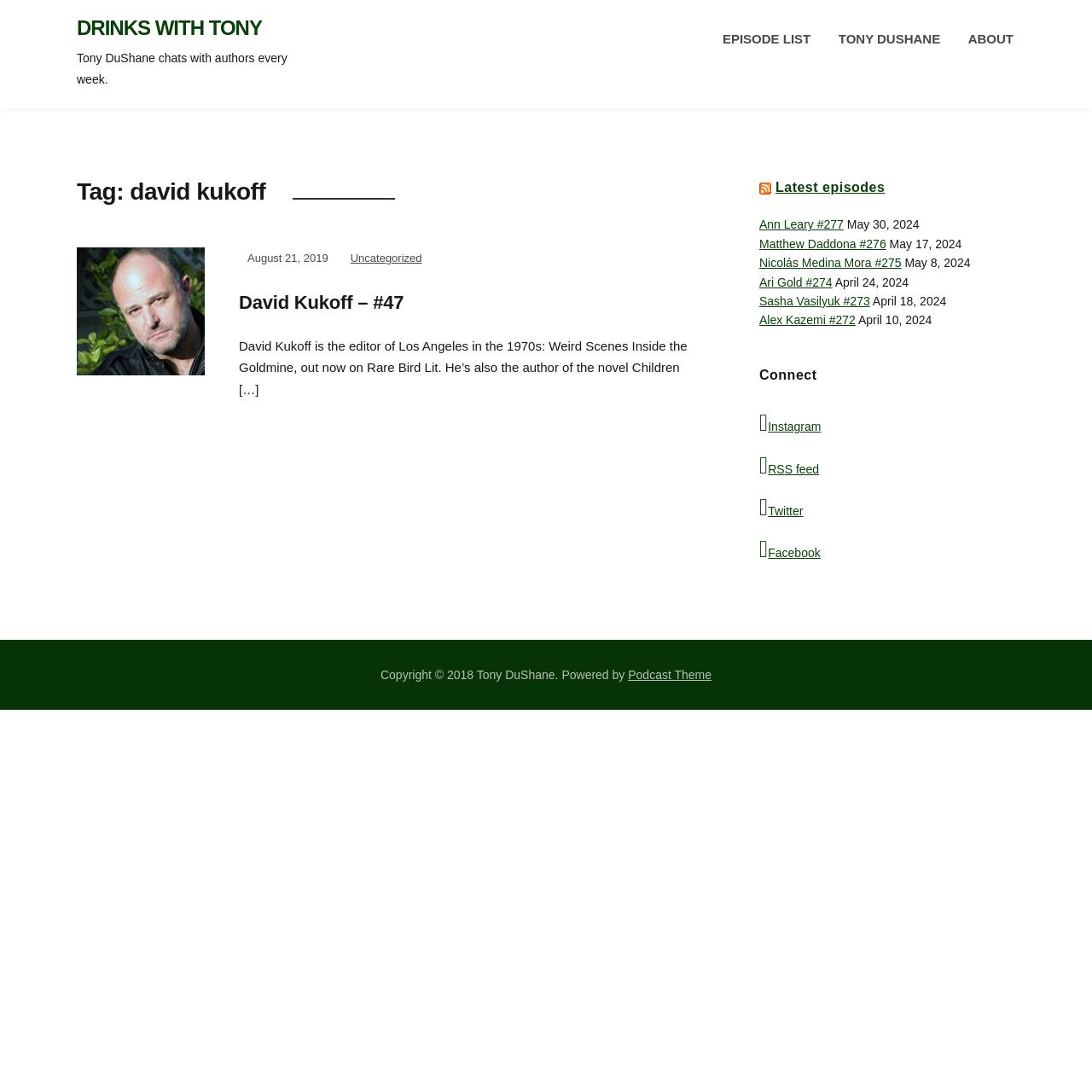Can you find the bounding box coordinates for the element that needs to be clicked to execute this instruction: "Click on the 'EPISODE LIST' link"? The coordinates should be given as four float numbers between 0 and 1, i.e., [left, top, right, bottom].

[0.66, 0.016, 0.744, 0.055]